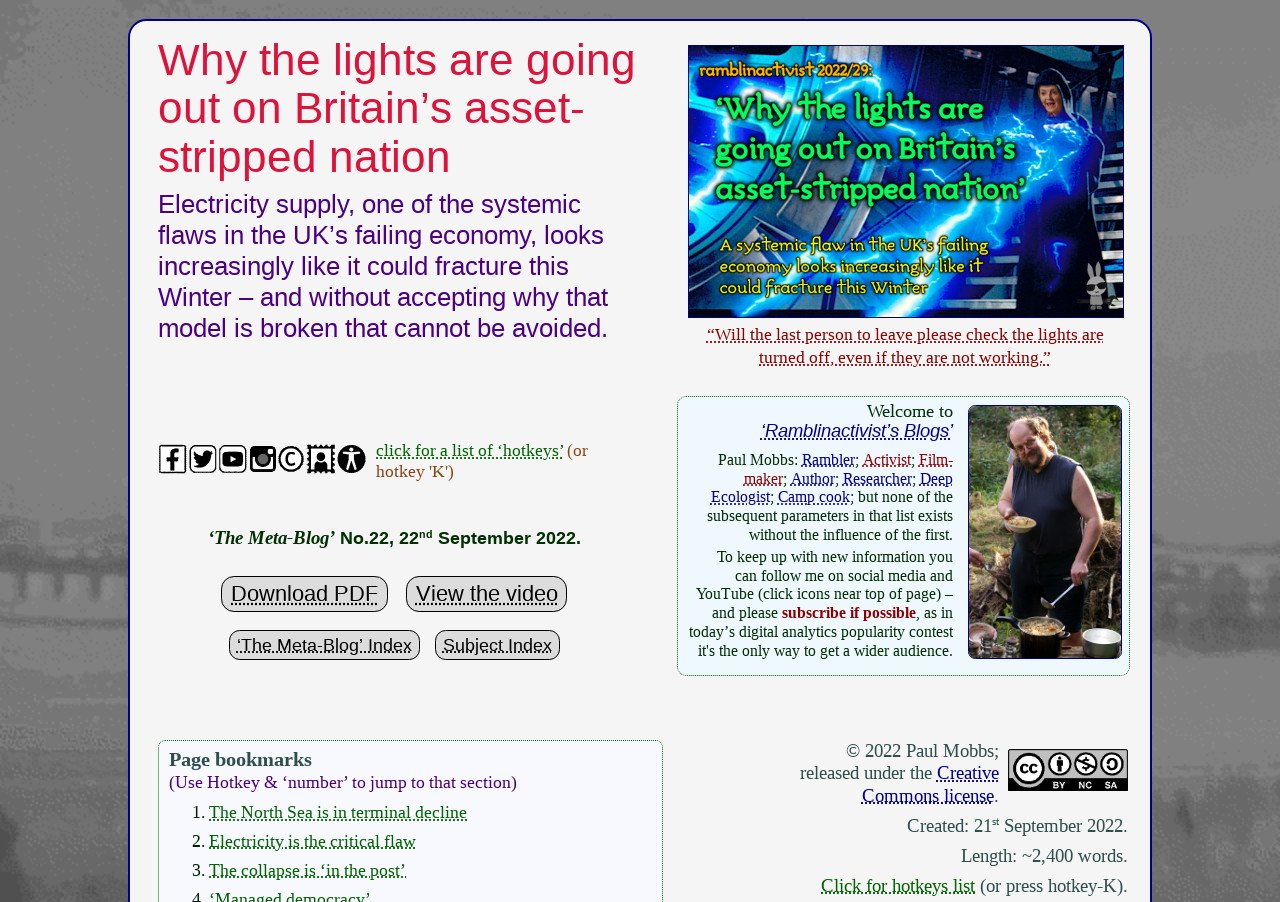Please provide a comprehensive answer to the question based on the screenshot: Who is the author of the blog?

The author of the blog is mentioned in the complementary element with the text 'Welcome to ‘Ramblinactivist’s Blogs’' and 'Paul Mobbs:'.